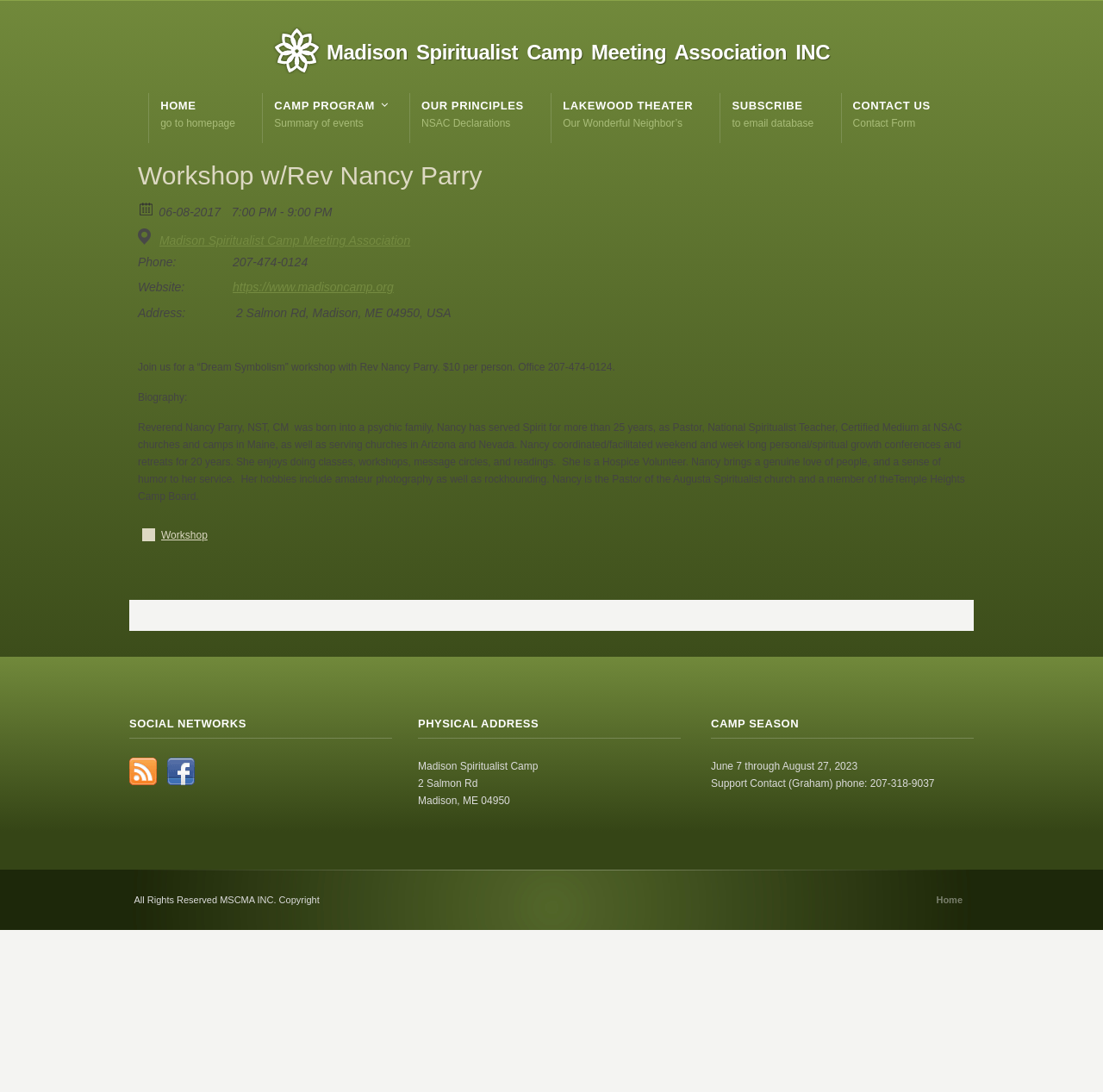Locate the bounding box coordinates of the element's region that should be clicked to carry out the following instruction: "contact us". The coordinates need to be four float numbers between 0 and 1, i.e., [left, top, right, bottom].

[0.773, 0.089, 0.844, 0.118]